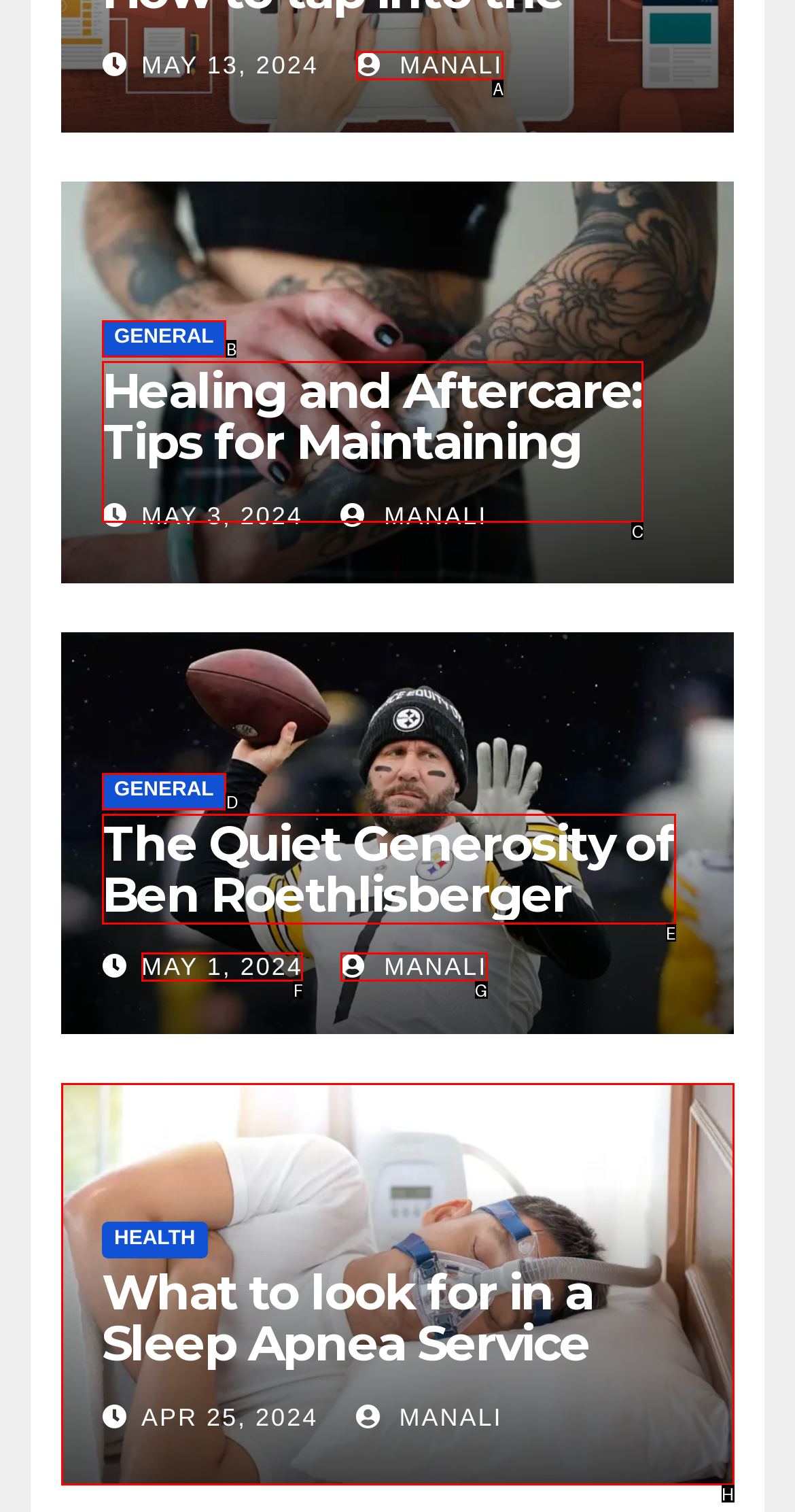Select the appropriate HTML element to click for the following task: visit MANALI page
Answer with the letter of the selected option from the given choices directly.

A